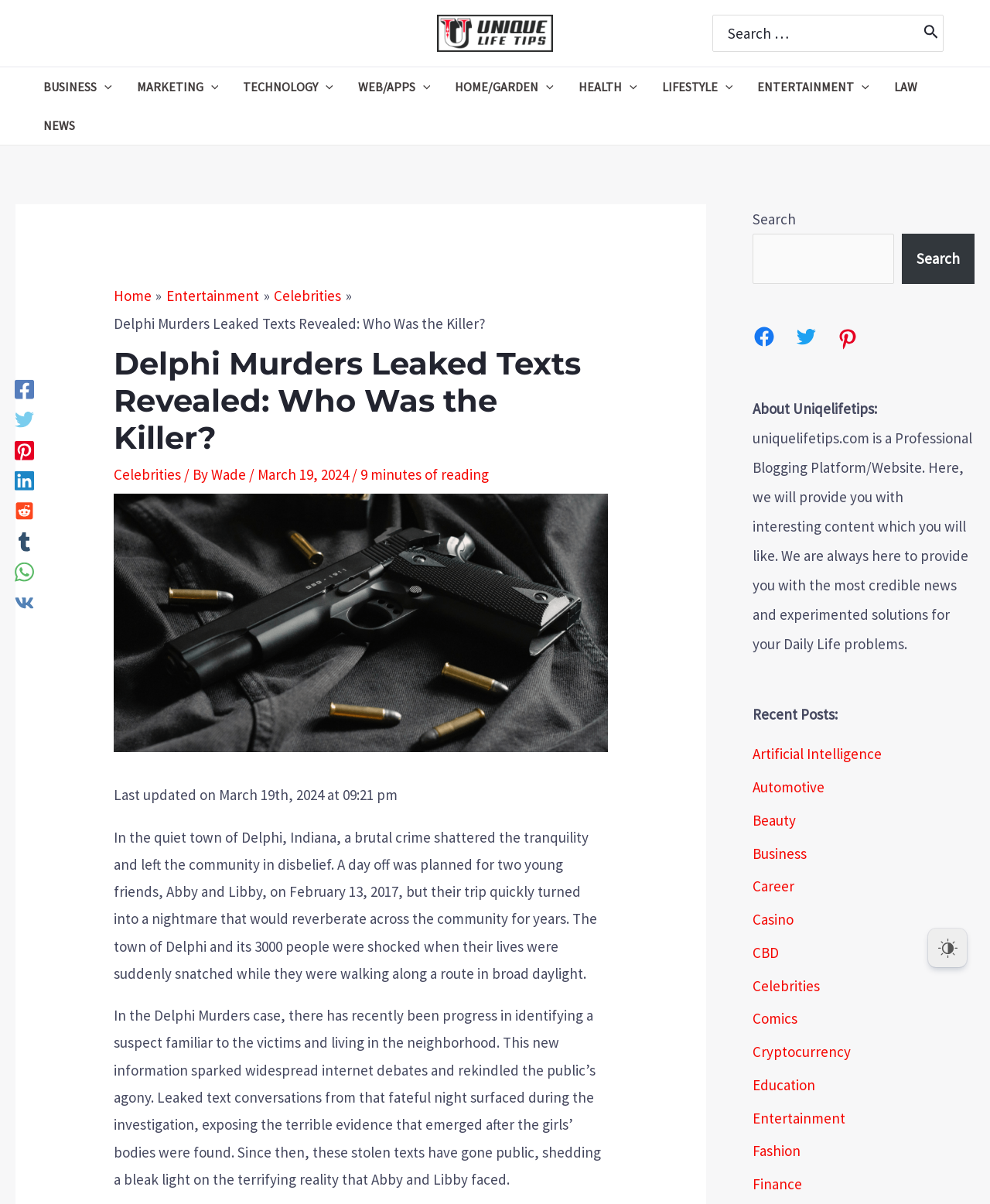Extract the bounding box of the UI element described as: "Artificial Intelligence".

[0.76, 0.618, 0.89, 0.634]